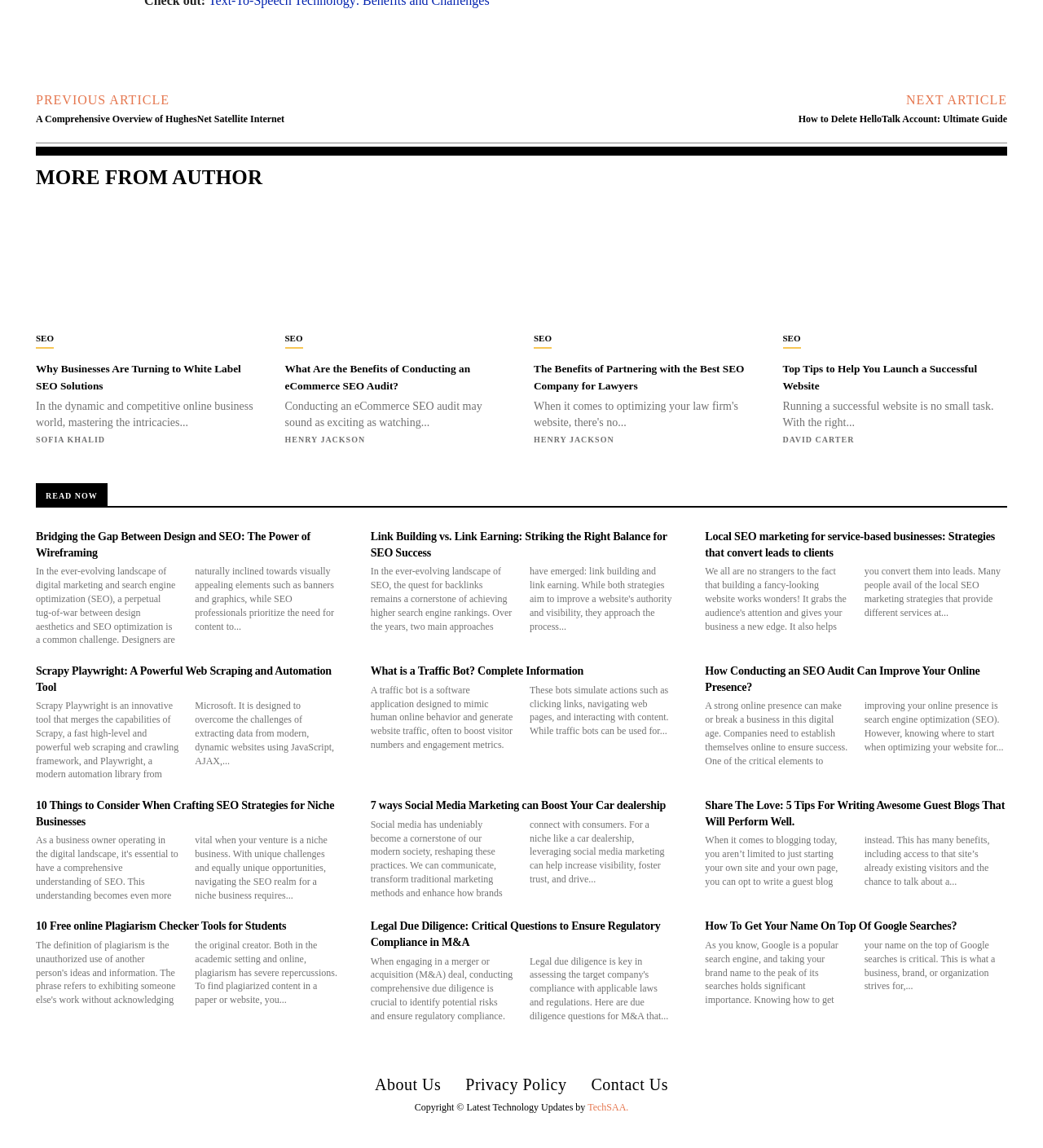Identify the bounding box of the UI element described as follows: "Henry Jackson". Provide the coordinates as four float numbers in the range of 0 to 1 [left, top, right, bottom].

[0.512, 0.379, 0.589, 0.387]